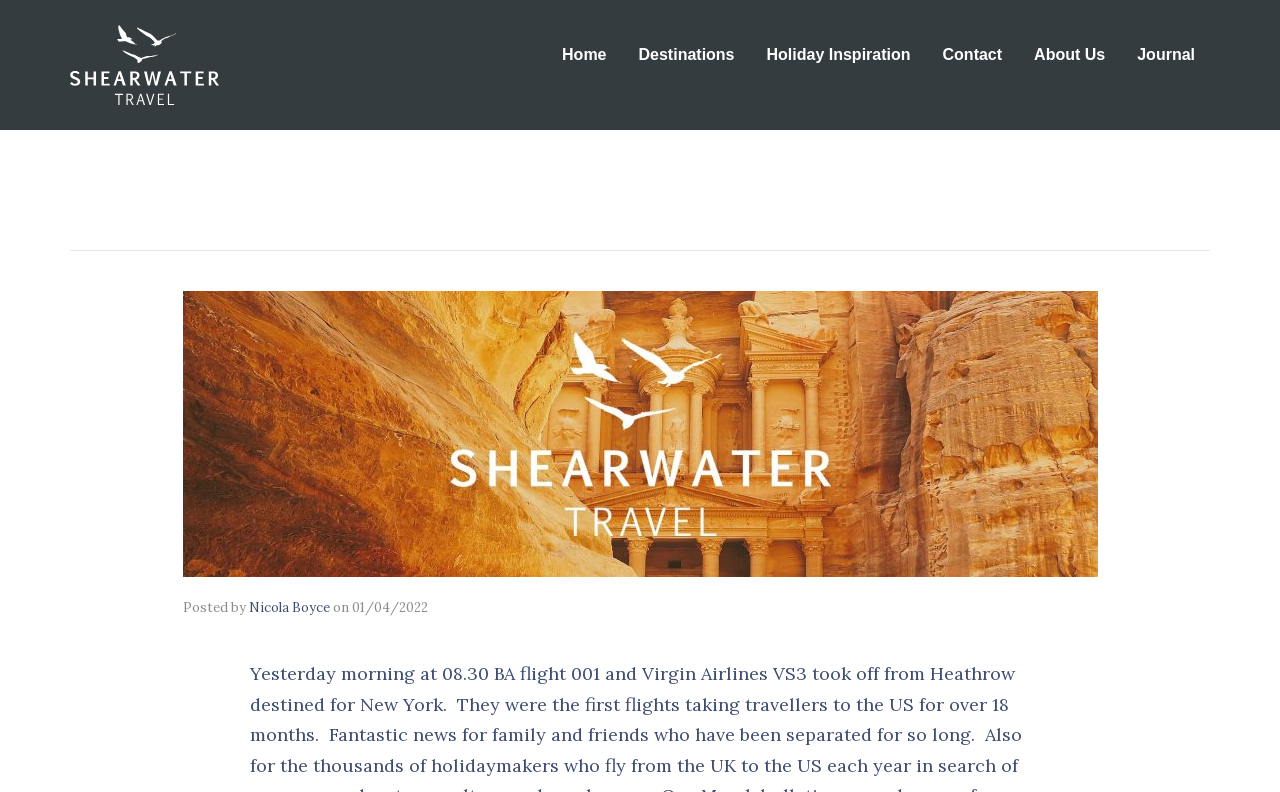Summarize the contents and layout of the webpage in detail.

The webpage appears to be a blog post or article from Shearwater Travel, a travel company. At the top left of the page, there is a logo of Shearwater Travel, accompanied by a link to the company's homepage. 

To the right of the logo, there is a navigation menu with links to various sections of the website, including Home, Destinations, Holiday Inspiration, Contact, About Us, and Journal. These links are positioned horizontally, with Home being the leftmost and Journal being the rightmost.

The main content of the webpage is a blog post or article, which is titled "Bulletin - Jordan in depth plus United States Travel Update". The author of the post is Nicola Boyce, and it was posted on 01/04/2022. The post's content is not explicitly described in the accessibility tree, but it likely discusses travel updates and news, given the title and the meta description mentioning BA flight 001 and Virgin Airlines VS3 taking off from Heathrow to New York.